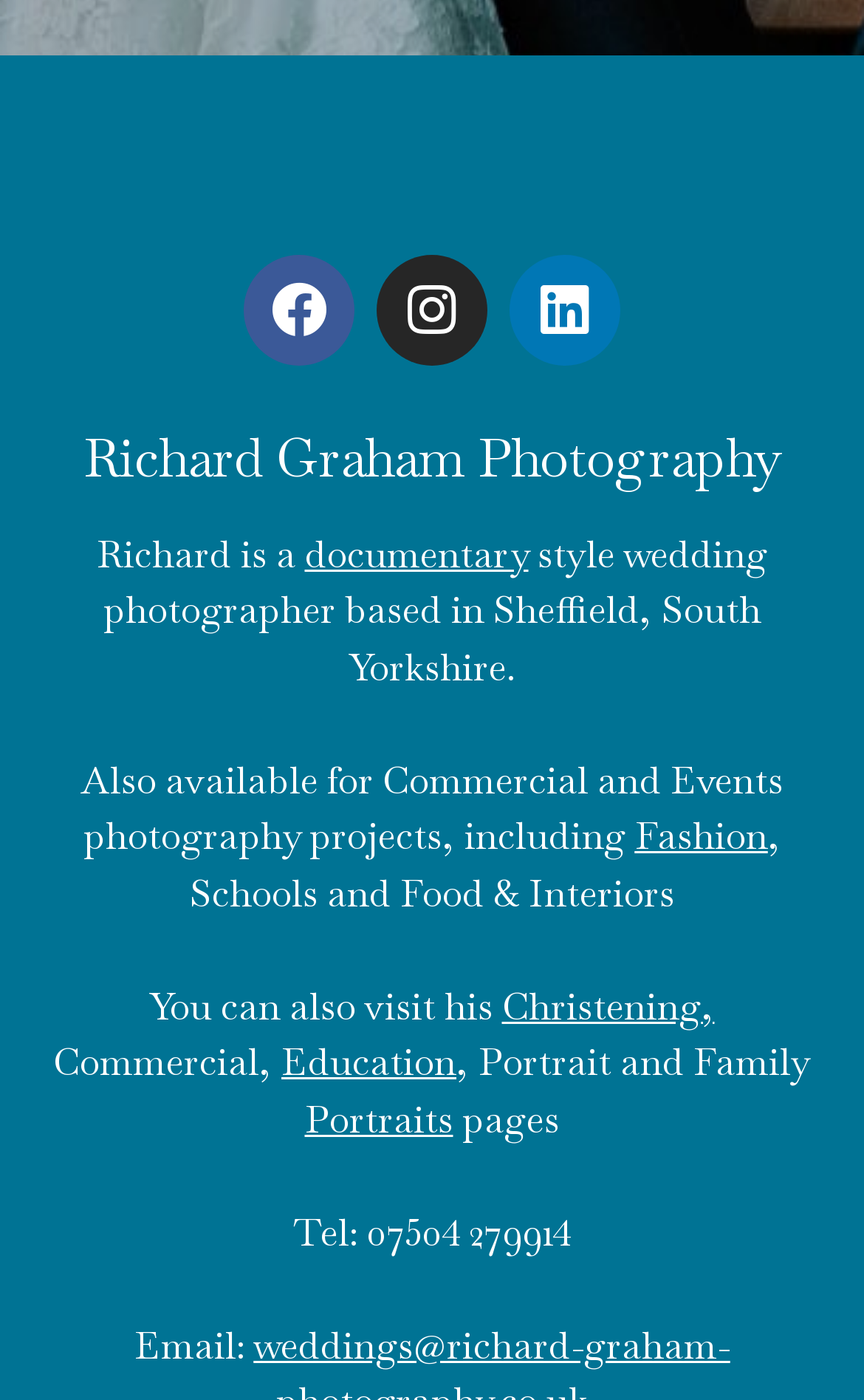What social media platforms are linked?
Please respond to the question with a detailed and thorough explanation.

The webpage has links to Facebook, Instagram, and Linkedin, which can be seen from the link elements [302], [303], and [304] respectively.